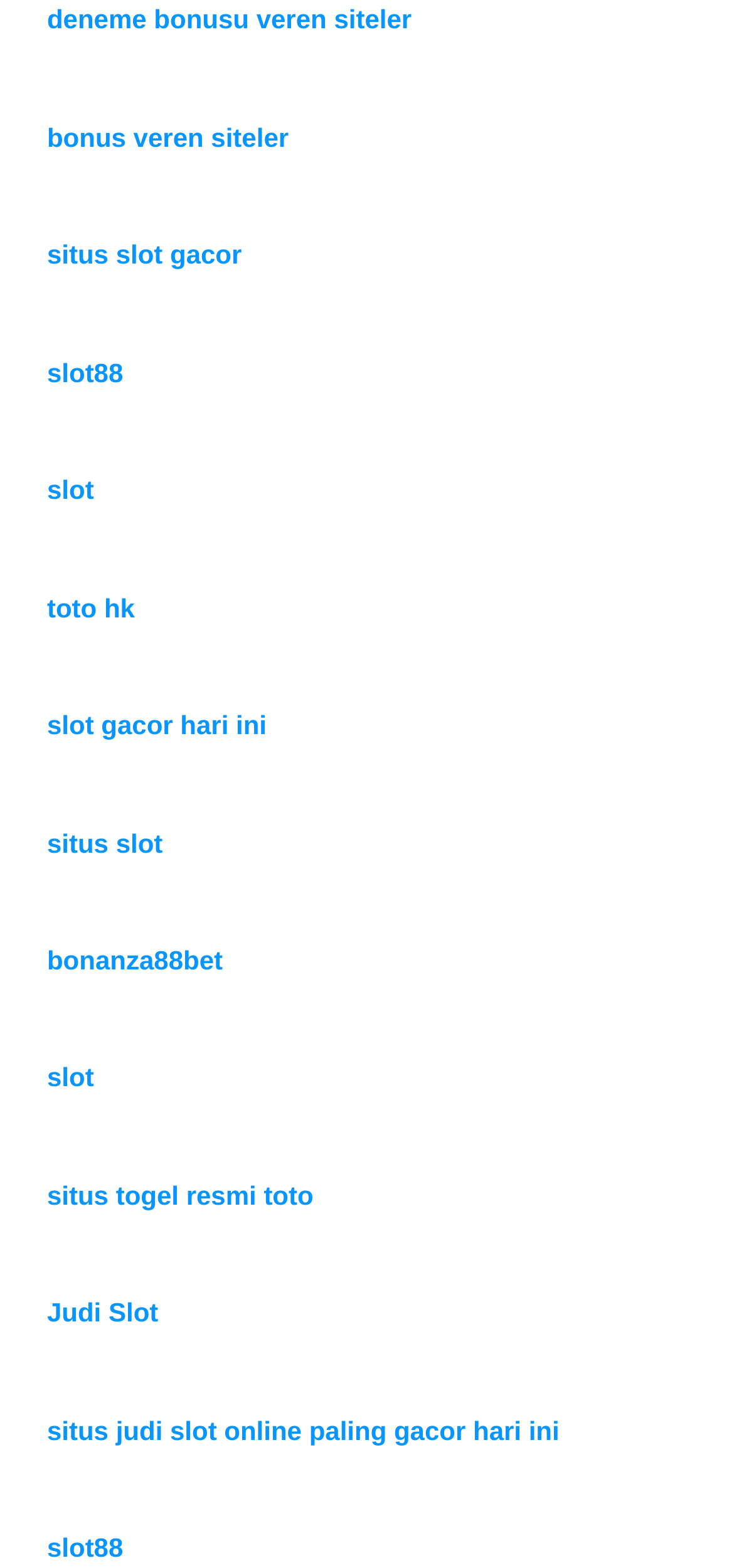What is the common theme among the links on the webpage? Examine the screenshot and reply using just one word or a brief phrase.

Online gaming